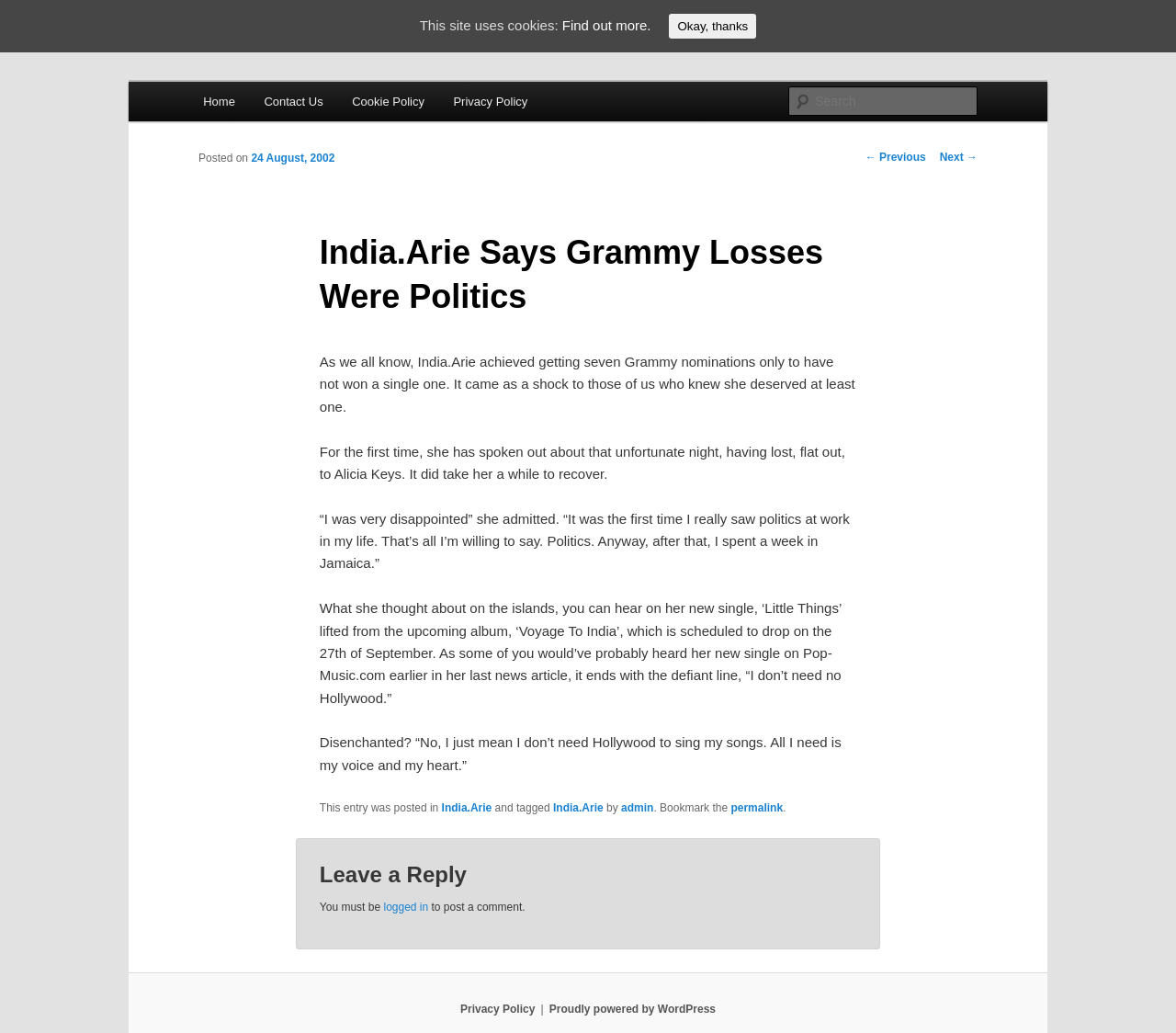Specify the bounding box coordinates of the element's area that should be clicked to execute the given instruction: "Read the previous post". The coordinates should be four float numbers between 0 and 1, i.e., [left, top, right, bottom].

[0.736, 0.146, 0.787, 0.159]